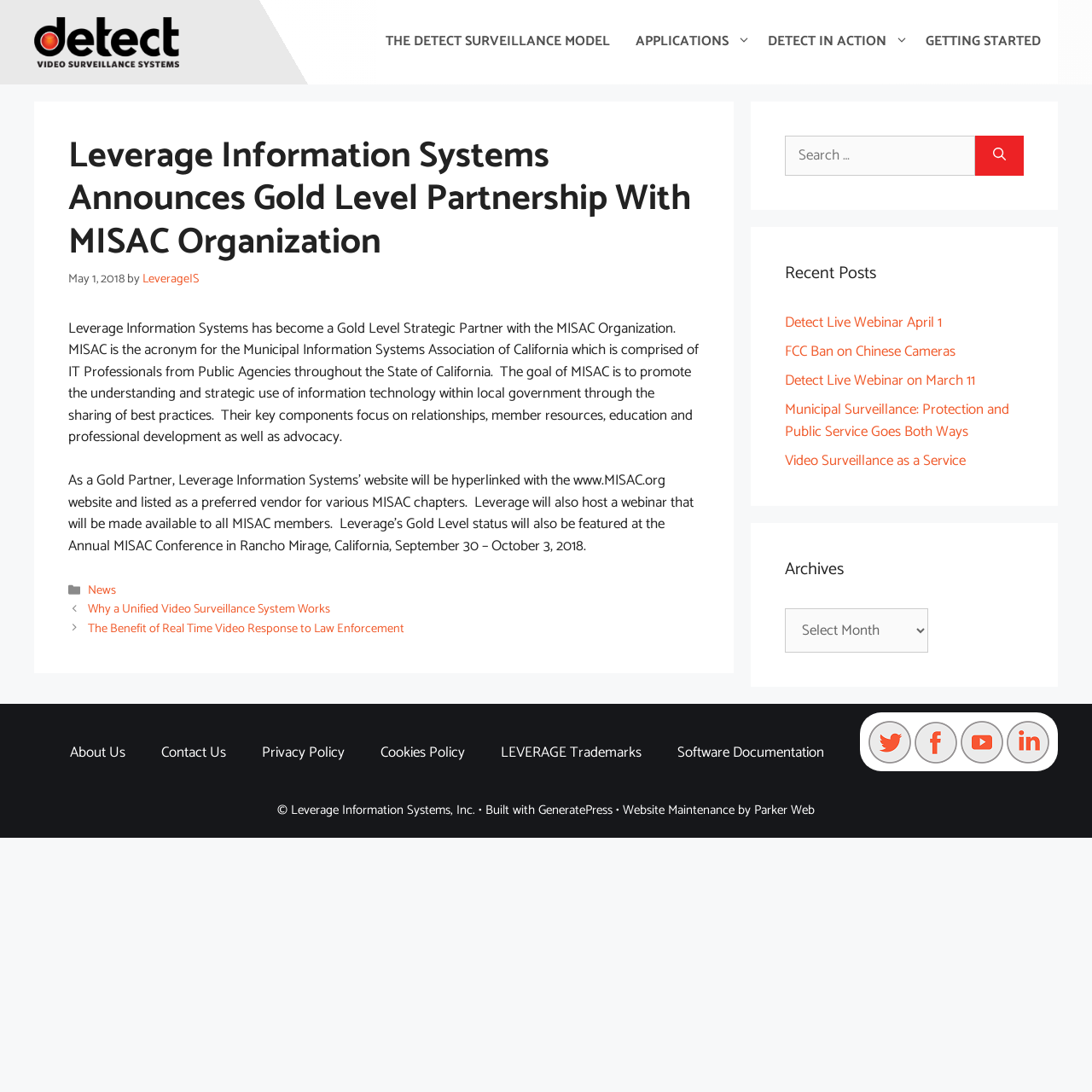Please determine the bounding box coordinates of the element to click in order to execute the following instruction: "Search for something". The coordinates should be four float numbers between 0 and 1, specified as [left, top, right, bottom].

[0.719, 0.124, 0.893, 0.161]